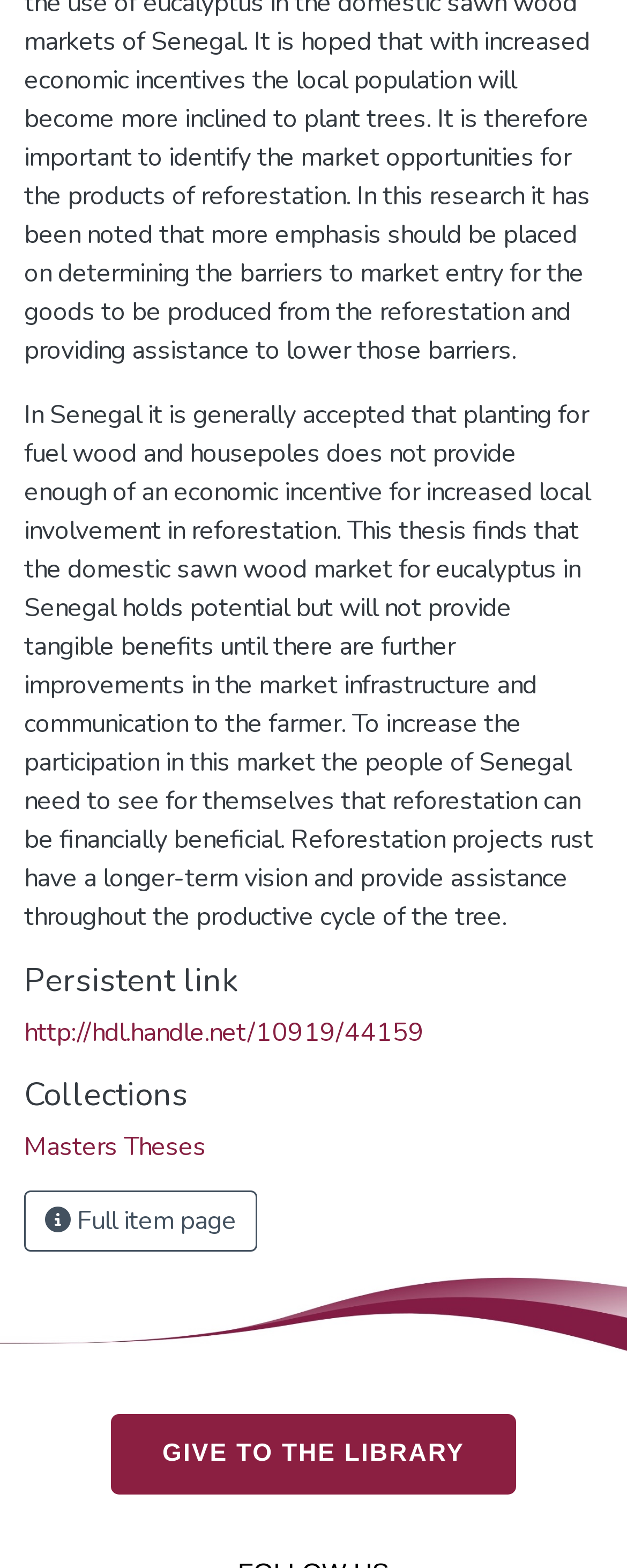Please provide the bounding box coordinates for the element that needs to be clicked to perform the following instruction: "View all service areas". The coordinates should be given as four float numbers between 0 and 1, i.e., [left, top, right, bottom].

None